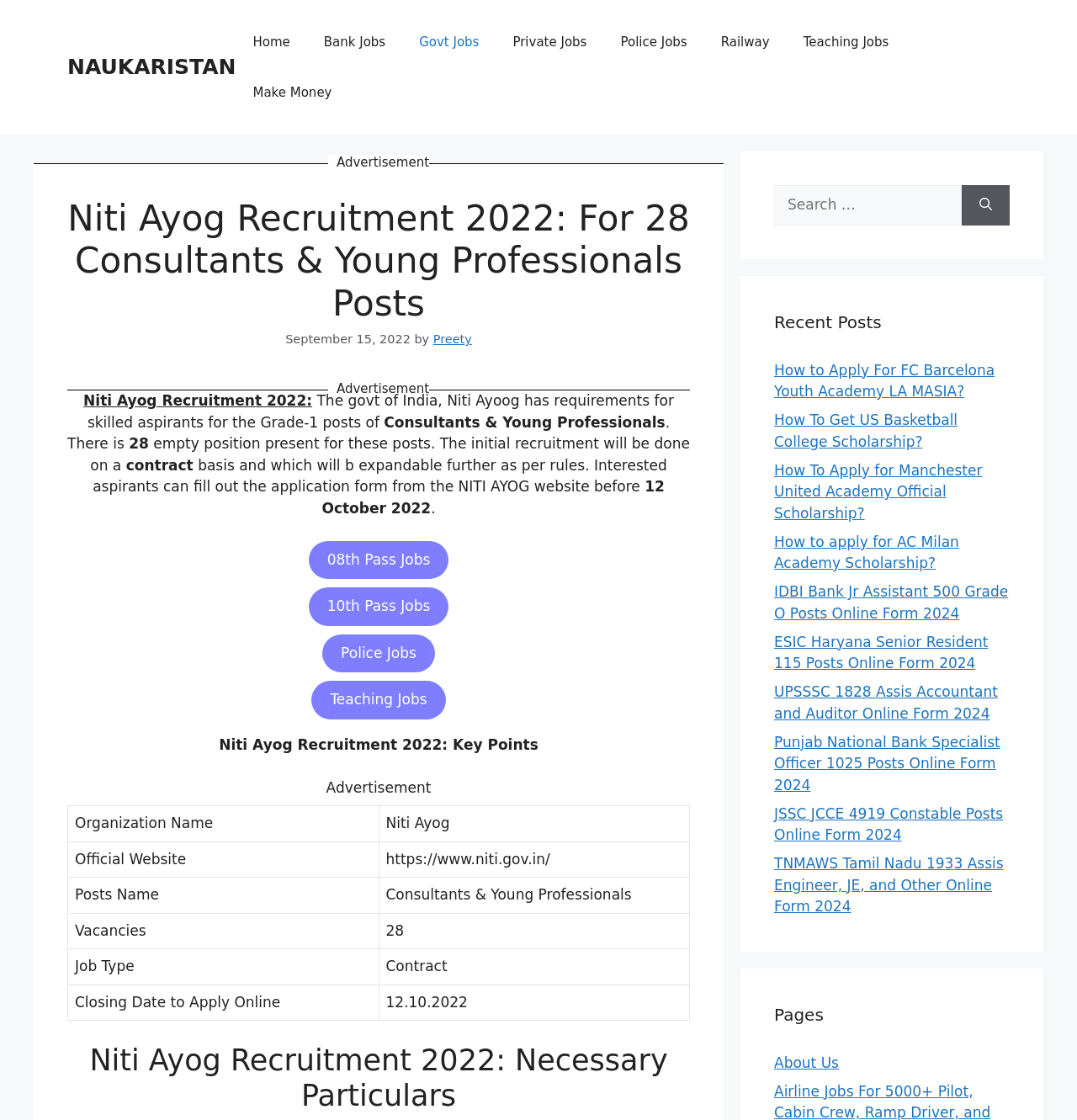Analyze and describe the webpage in a detailed narrative.

This webpage is about Niti Ayog Recruitment 2022, specifically for 28 Consultants and Young Professionals posts. At the top, there is a banner with a link to "NAUKARISTAN" and a navigation menu with links to various job categories, including Home, Bank Jobs, Govt Jobs, Private Jobs, Police Jobs, Railway, Teaching Jobs, and Make Money.

Below the navigation menu, there is an advertisement section. The main content of the webpage is divided into sections. The first section has a heading "Niti Ayog Recruitment 2022: For 28 Consultants & Young Professionals Posts" and provides details about the recruitment, including the number of posts, job type, and closing date to apply online.

The webpage also has a table with key points about the recruitment, including organization name, official website, posts name, vacancies, job type, and closing date to apply online. There are also links to related job posts, such as 08th Pass Jobs, 10th Pass Jobs, Police Jobs, and Teaching Jobs.

On the right side of the webpage, there is a search box with a button to search for specific job posts. Below the search box, there is a section with recent posts, including links to various job-related articles and online forms for different job openings.

At the bottom of the webpage, there is a section with links to various pages, including About Us.